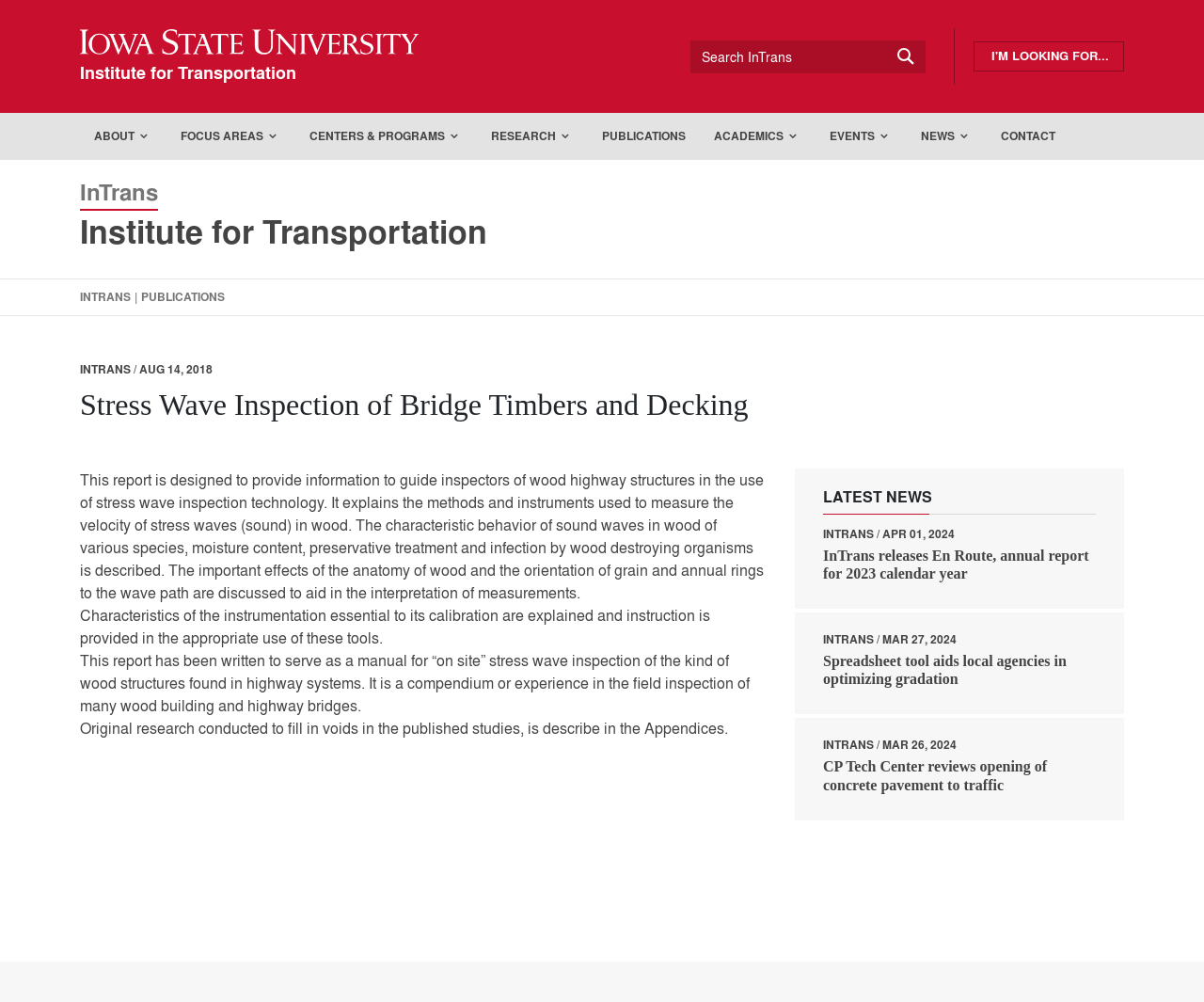Please indicate the bounding box coordinates for the clickable area to complete the following task: "Click on CONTACT". The coordinates should be specified as four float numbers between 0 and 1, i.e., [left, top, right, bottom].

[0.82, 0.113, 0.888, 0.16]